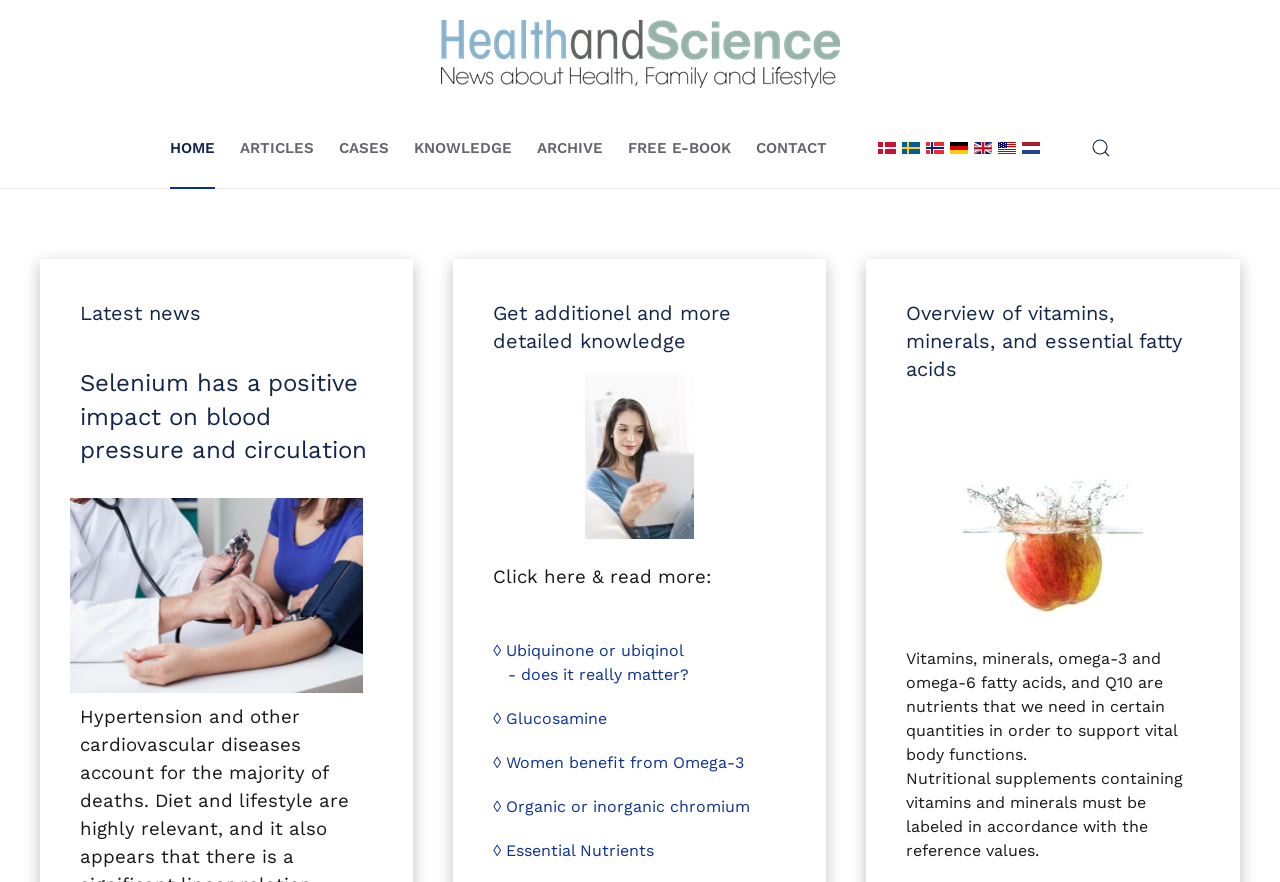What languages are available on the webpage?
Based on the visual information, provide a detailed and comprehensive answer.

The webpage provides links to multiple languages, including Dansk, Svenska, Norsk bokmål, German, English (UK), English (US), and Dutch. This suggests that the webpage is designed to cater to a diverse audience and provide information in various languages.